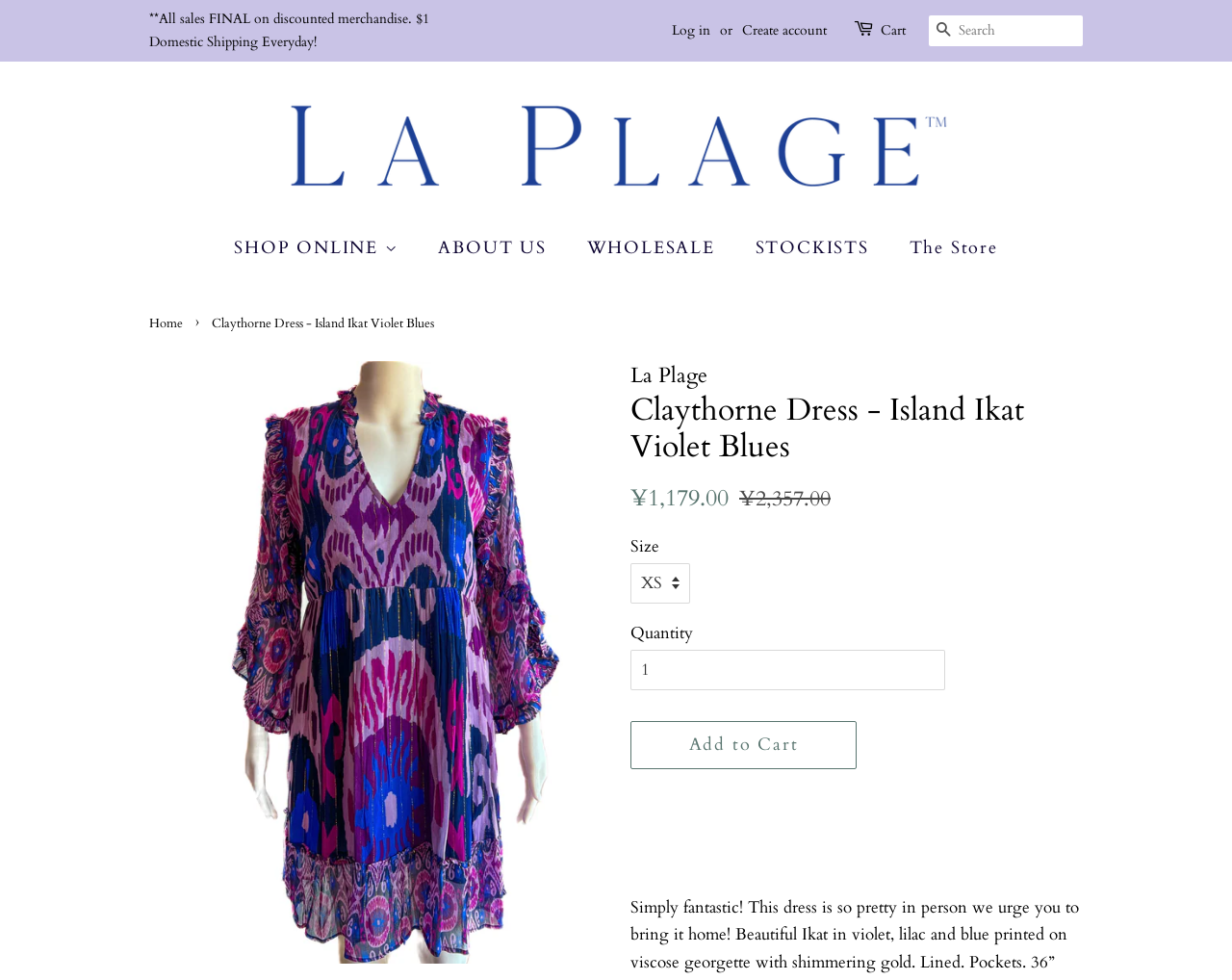Find the bounding box coordinates of the clickable area required to complete the following action: "Add the Claythorne Dress to your cart".

[0.512, 0.736, 0.695, 0.785]